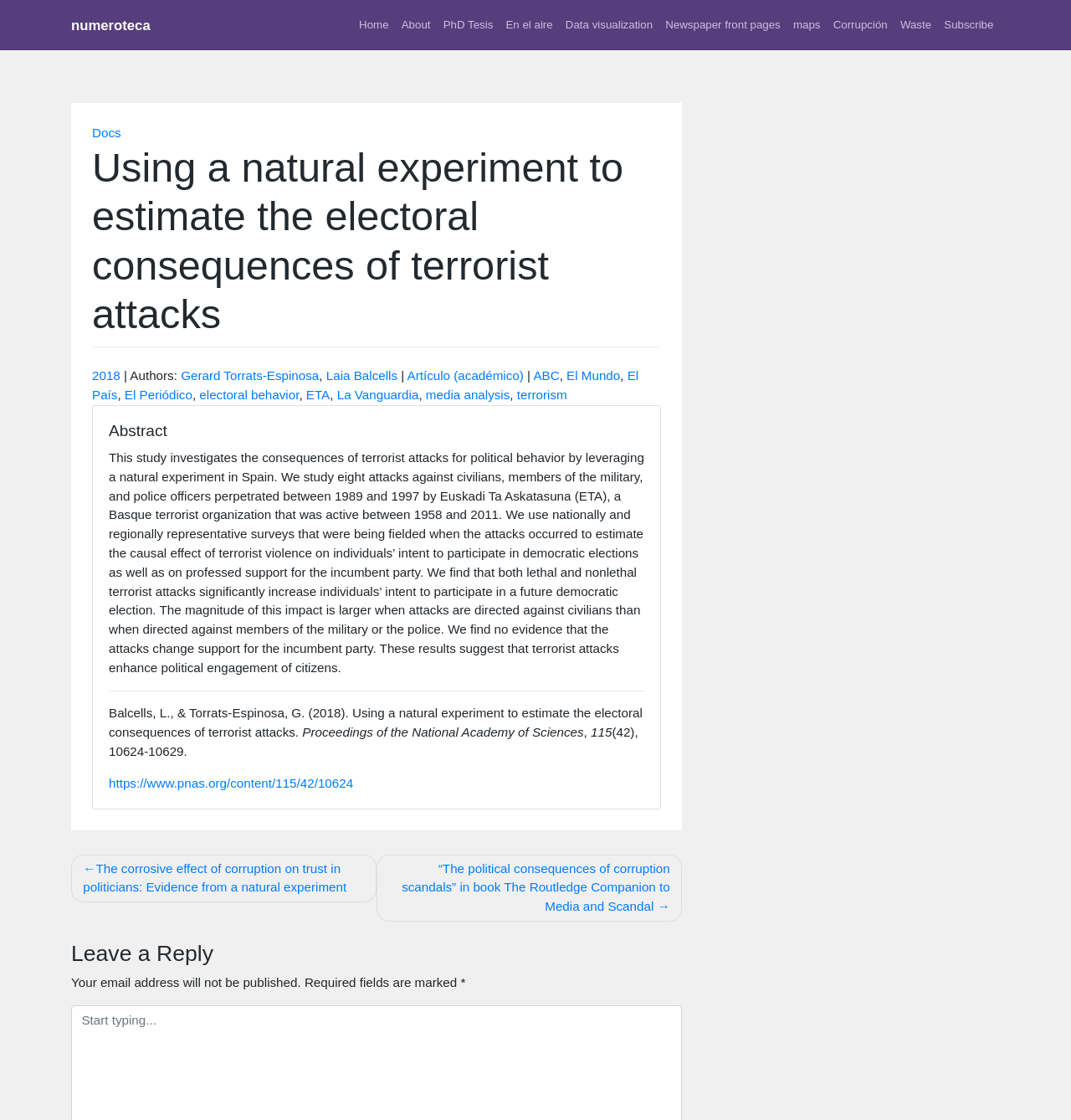Specify the bounding box coordinates of the region I need to click to perform the following instruction: "Leave a reply". The coordinates must be four float numbers in the range of 0 to 1, i.e., [left, top, right, bottom].

[0.066, 0.84, 0.637, 0.864]